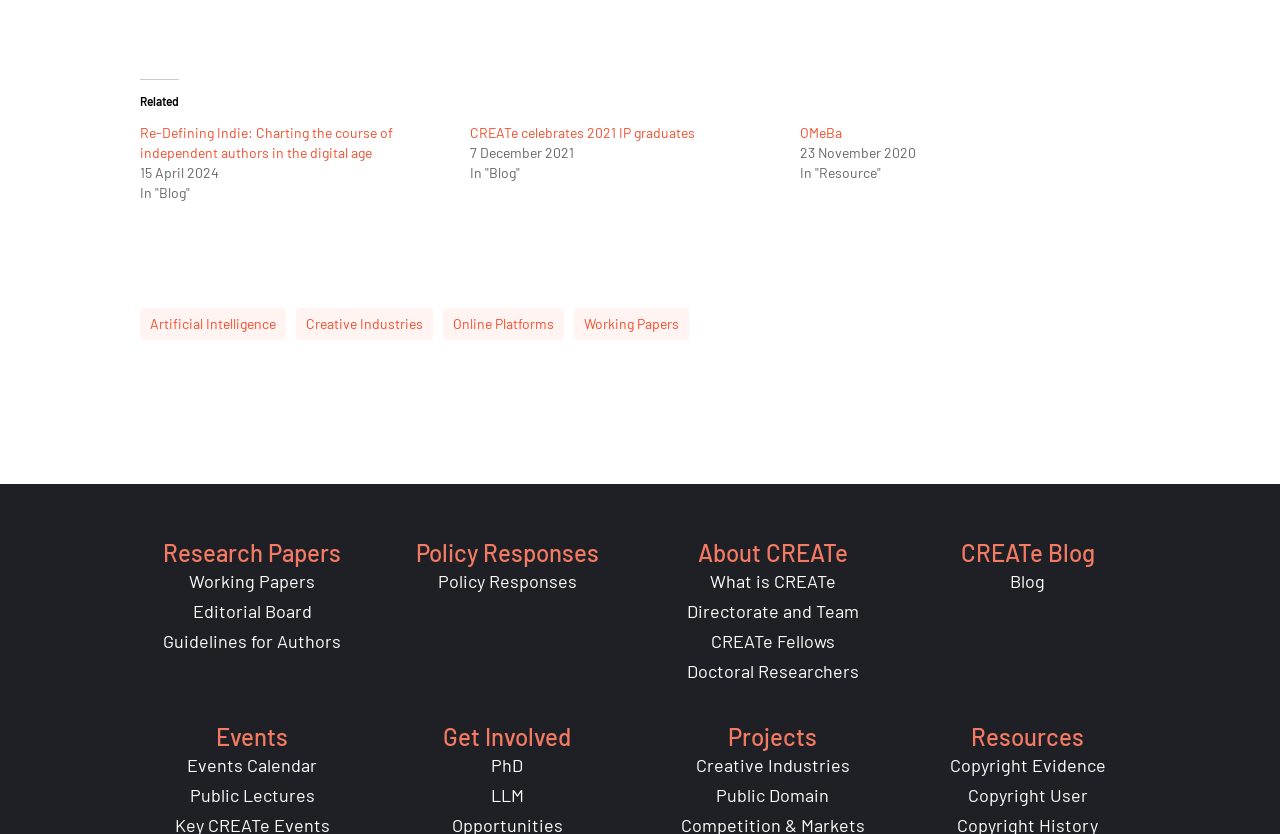Could you find the bounding box coordinates of the clickable area to complete this instruction: "Learn about the author"?

None